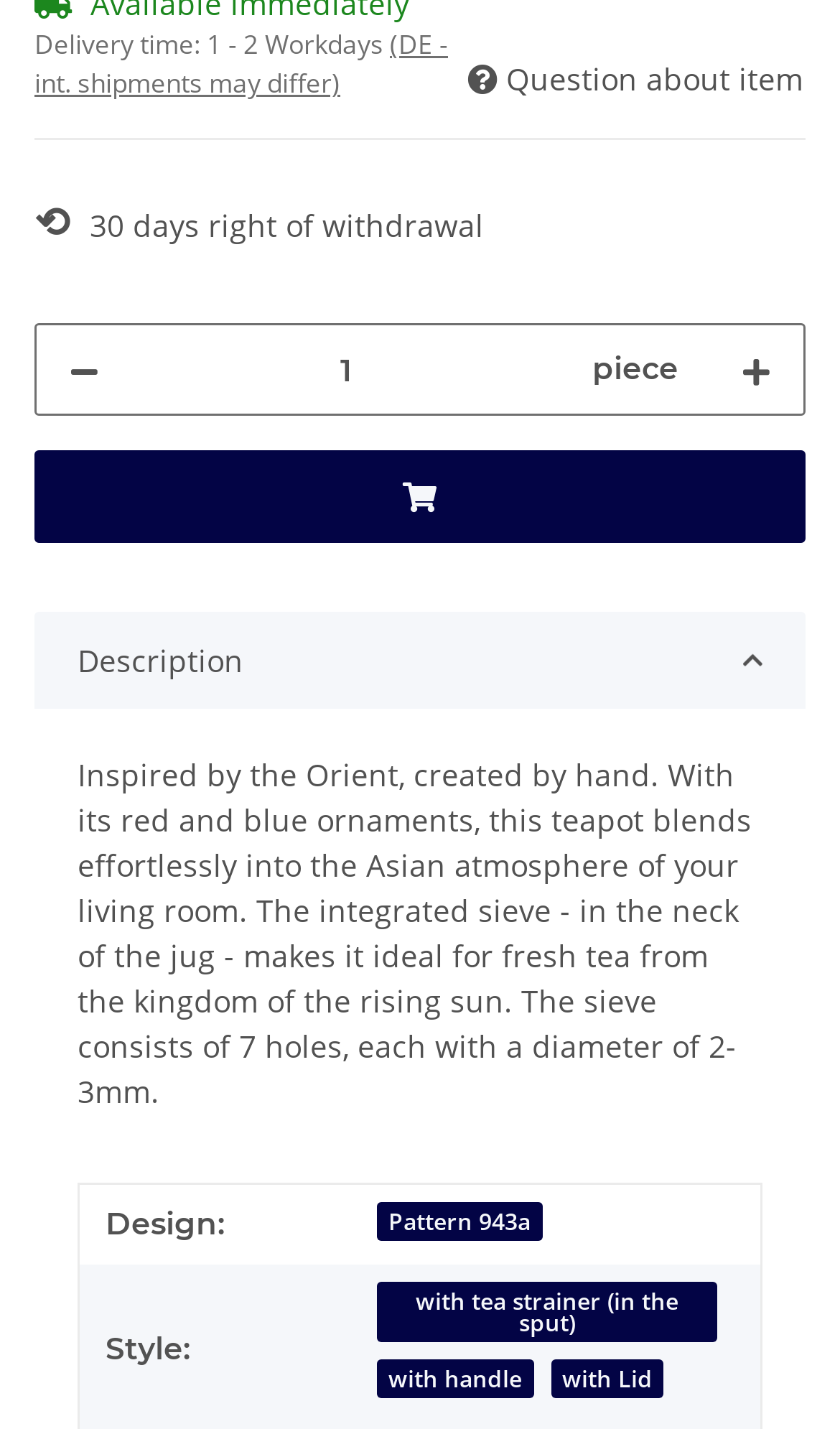Determine the bounding box coordinates of the clickable region to carry out the instruction: "Decrease the quantity".

[0.044, 0.228, 0.156, 0.29]